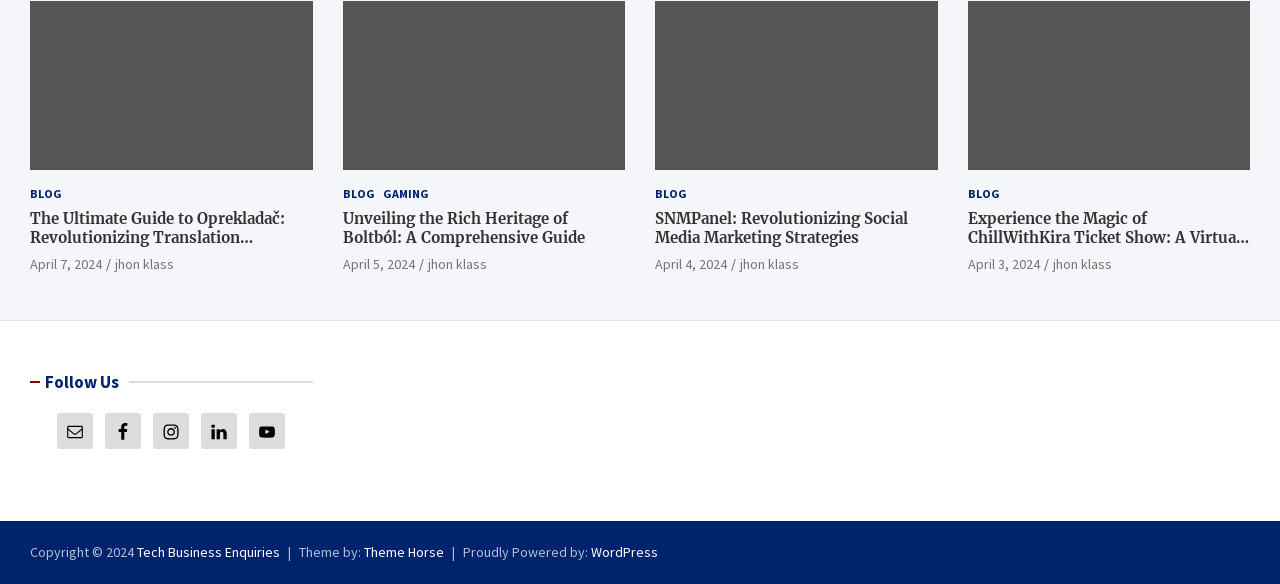Who is the author of the blog posts?
Please provide an in-depth and detailed response to the question.

The author of the blog posts can be found by looking at the links with the text 'jhon klass' located below each blog post title. This suggests that jhon klass is the author of the blog posts.